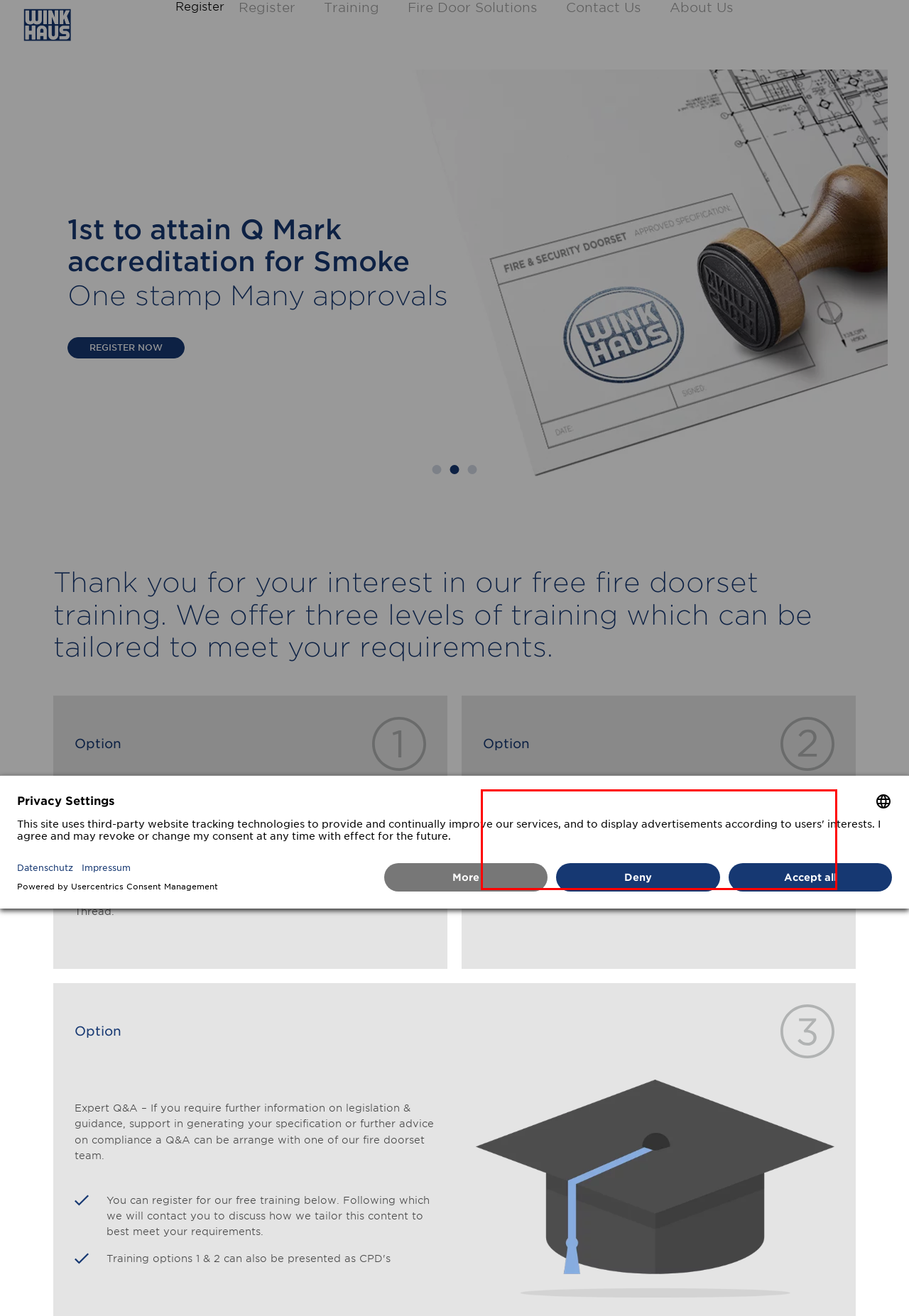Using the provided webpage screenshot, recognize the text content in the area marked by the red bounding box.

Fire doorset Legislation - the next level of data for those needing a detailed understanding of the changes made to legislation for fire doorset standards in the past few years. Includes latest legislation and guidance, testing requirements for 3 critical fire doorset performances of Fire, Smoke & Security, plus 3rd Party auditing.